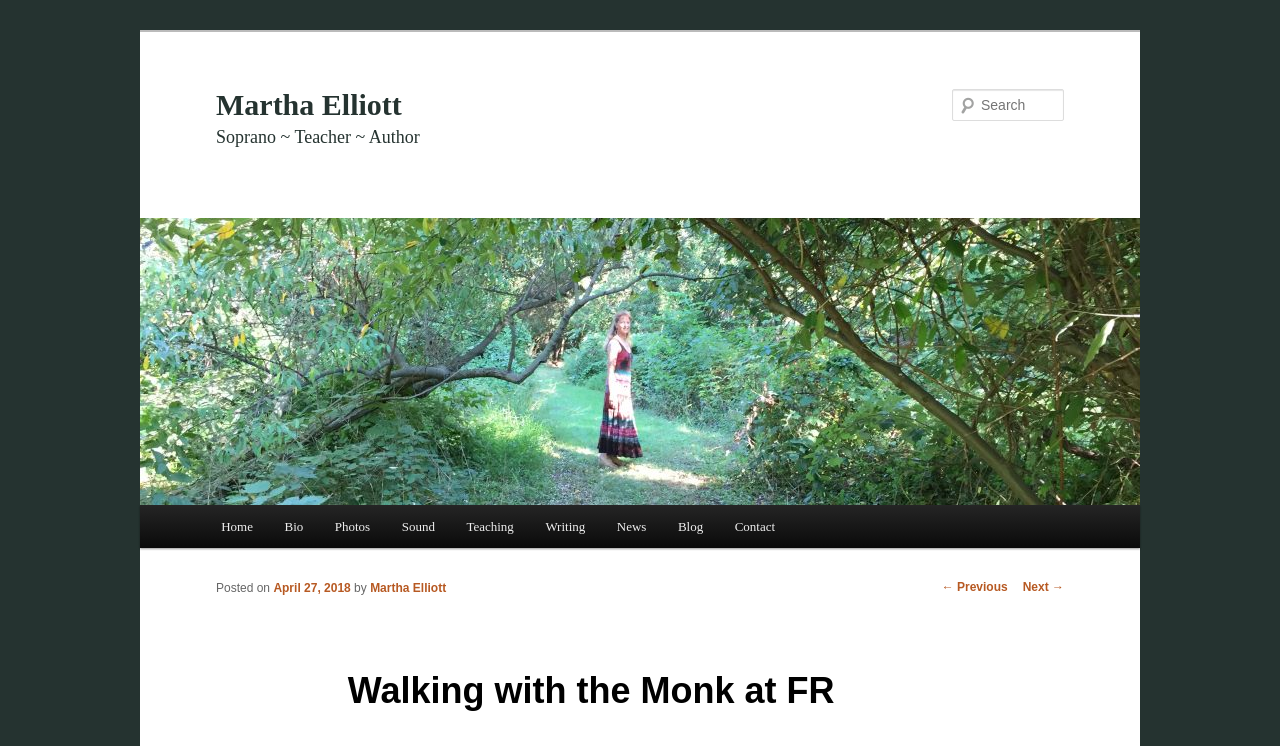Determine the coordinates of the bounding box for the clickable area needed to execute this instruction: "Go to Martha Elliott's homepage".

[0.169, 0.118, 0.314, 0.162]